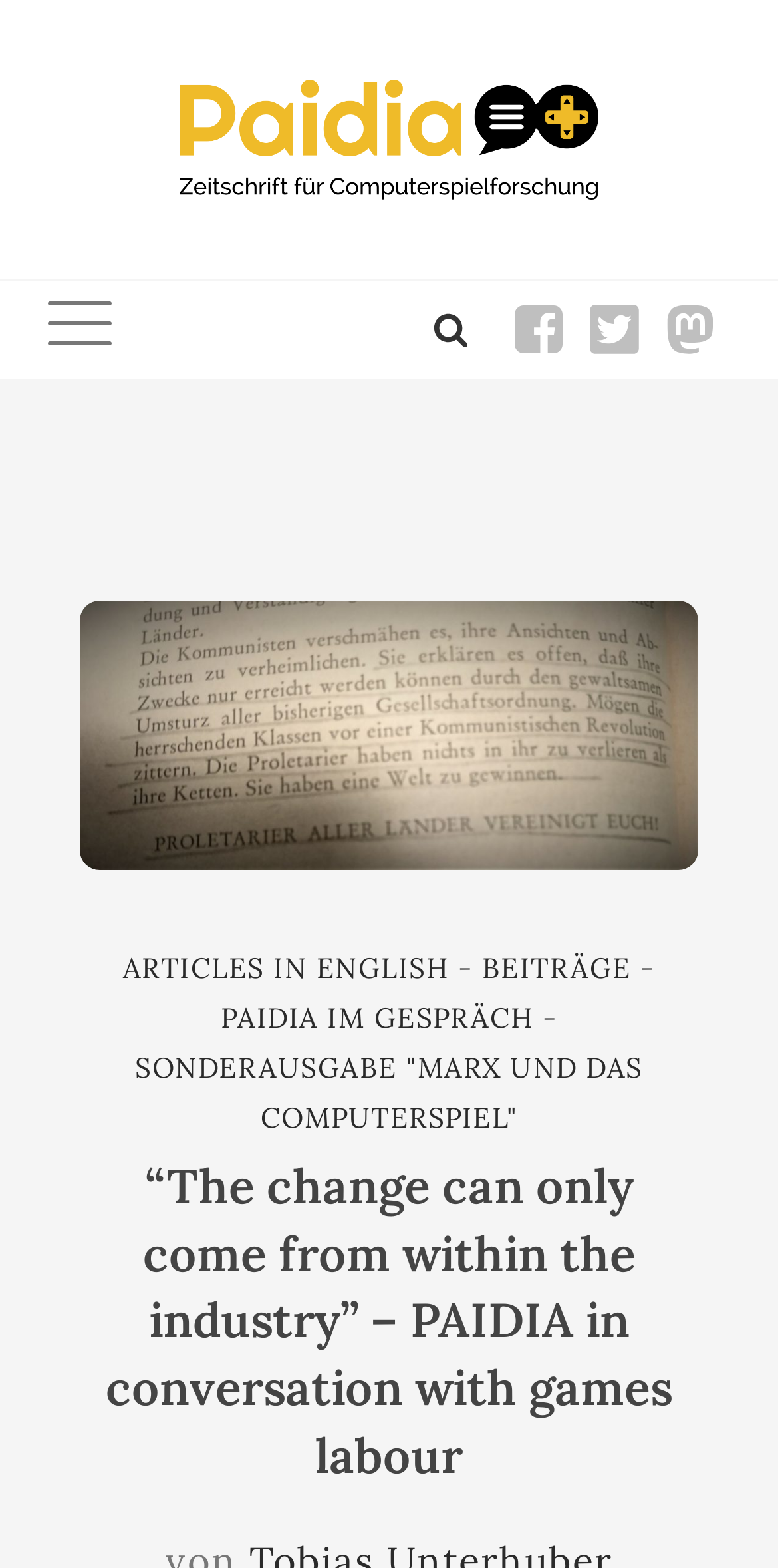How many social media links are there?
Refer to the image and give a detailed answer to the question.

I counted the number of social media links by looking at the links with SVGRoot elements and group elements with names like 'facebook-square', 'square-twitter', and 'mastodon'. There are three of them.